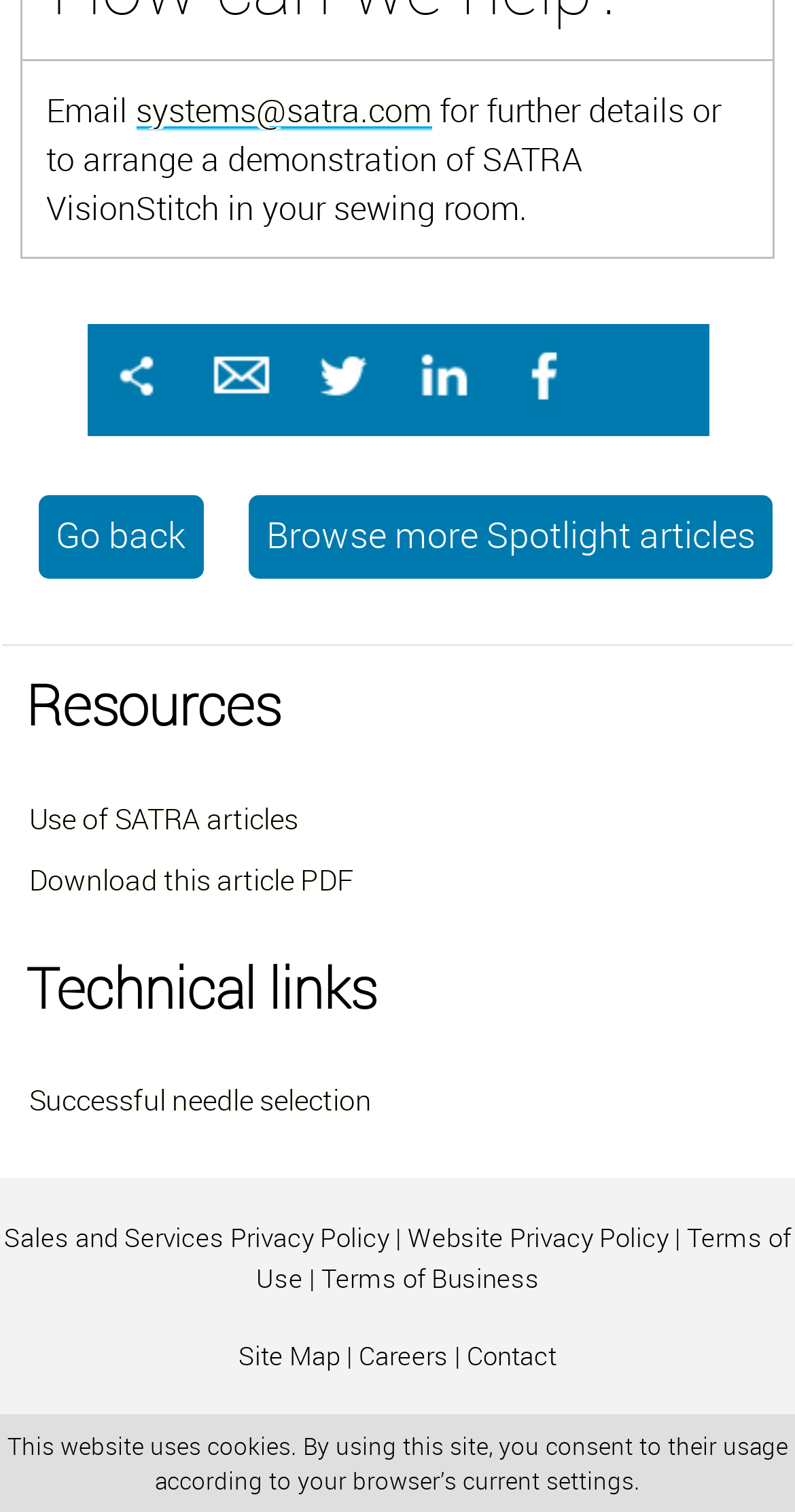Please identify the bounding box coordinates of the element's region that I should click in order to complete the following instruction: "Send an email to systems@satra.com". The bounding box coordinates consist of four float numbers between 0 and 1, i.e., [left, top, right, bottom].

[0.171, 0.058, 0.543, 0.088]